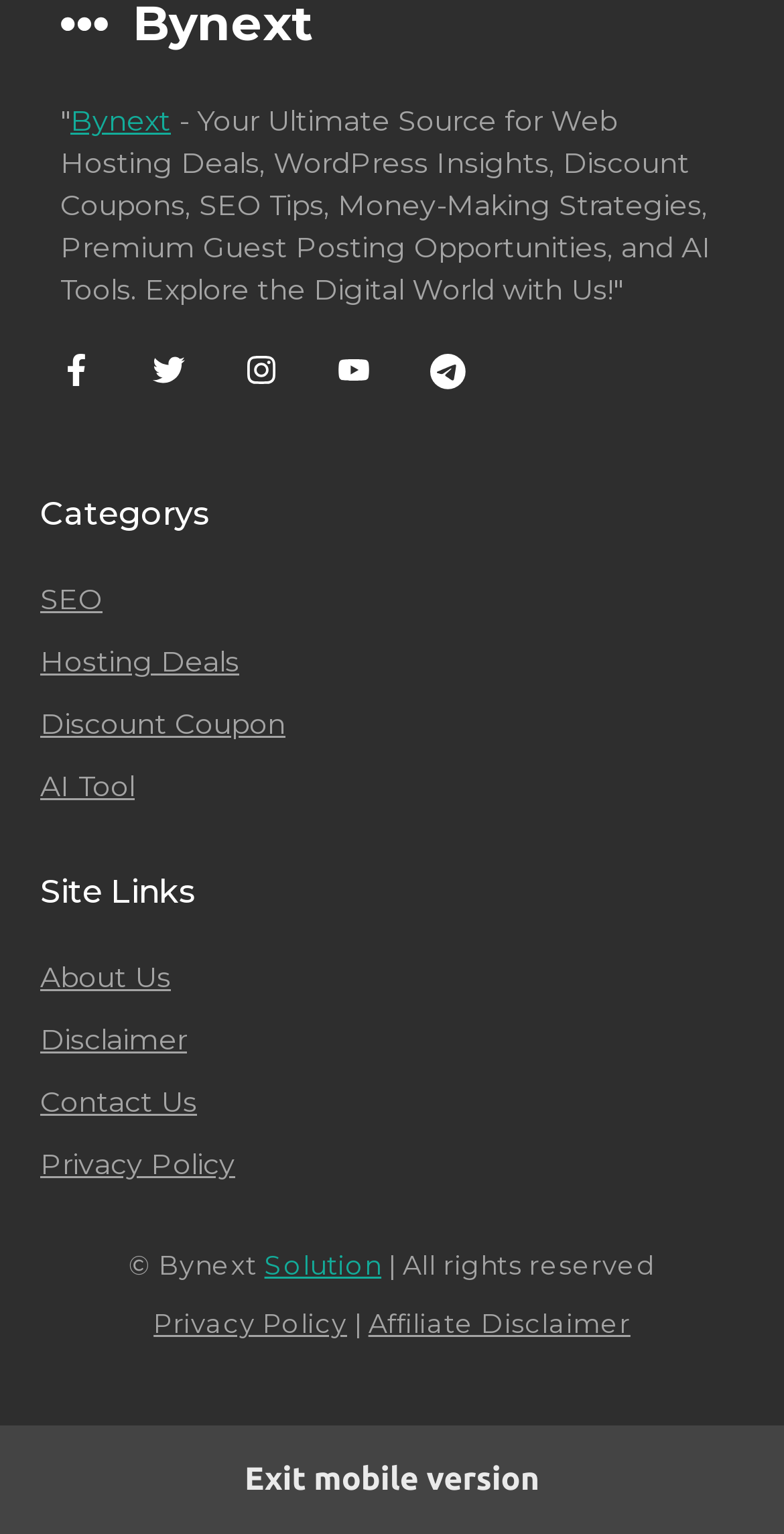What is the name of the website?
Examine the image and provide an in-depth answer to the question.

The name of the website can be found in the top-left corner of the webpage, where it says 'Bynext' in a link format.